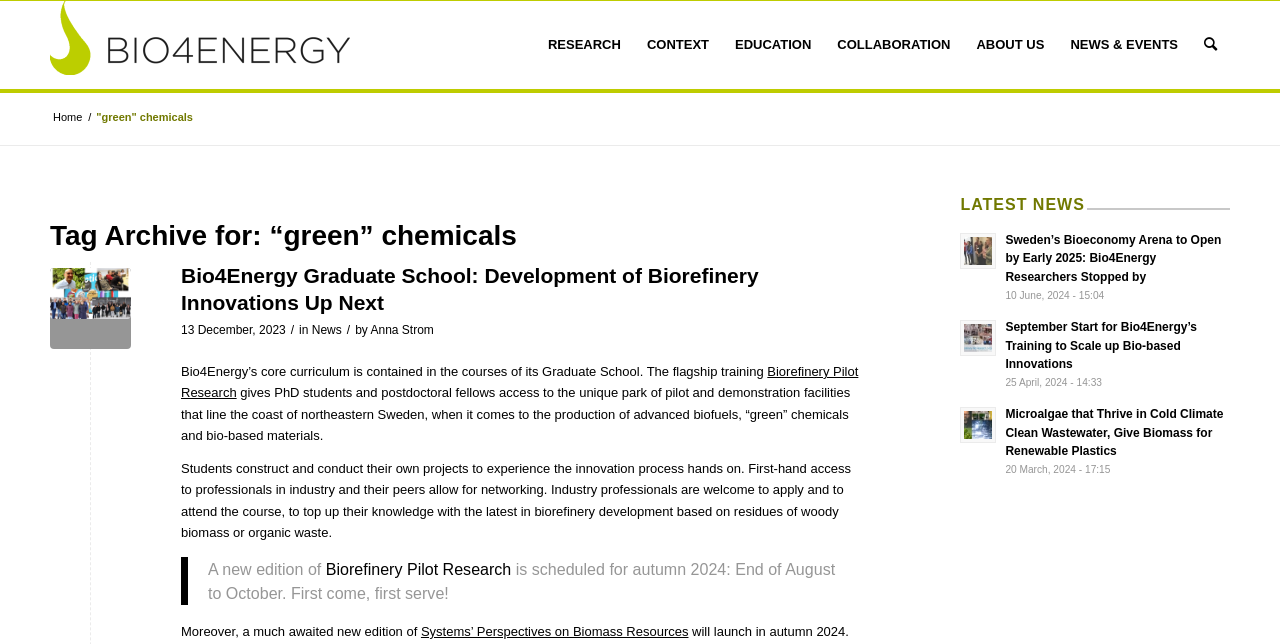Determine the bounding box coordinates of the element's region needed to click to follow the instruction: "Click on the 'RESEARCH' menu item". Provide these coordinates as four float numbers between 0 and 1, formatted as [left, top, right, bottom].

[0.418, 0.002, 0.495, 0.138]